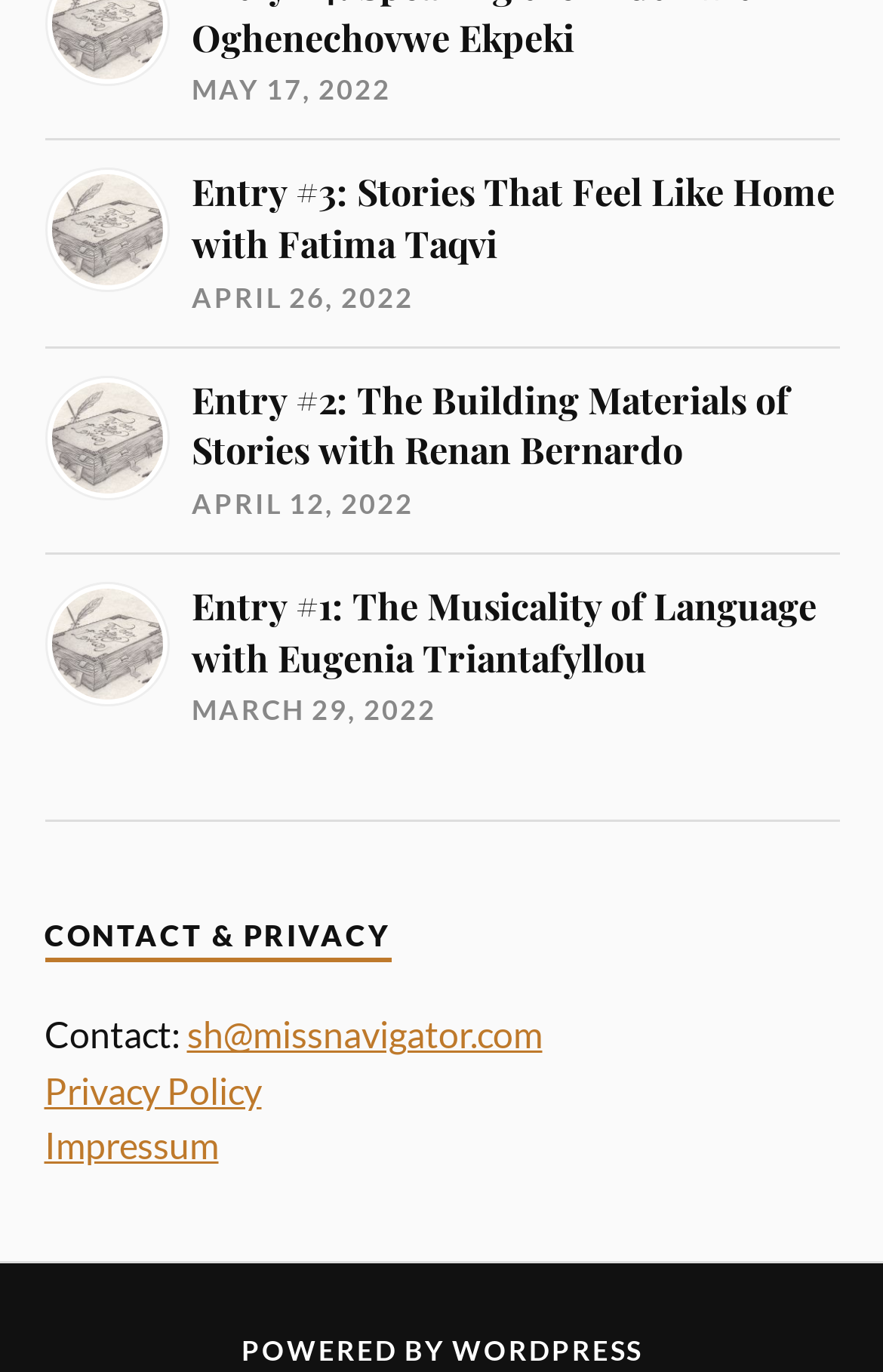How many story entries are listed on this page?
Observe the image and answer the question with a one-word or short phrase response.

3